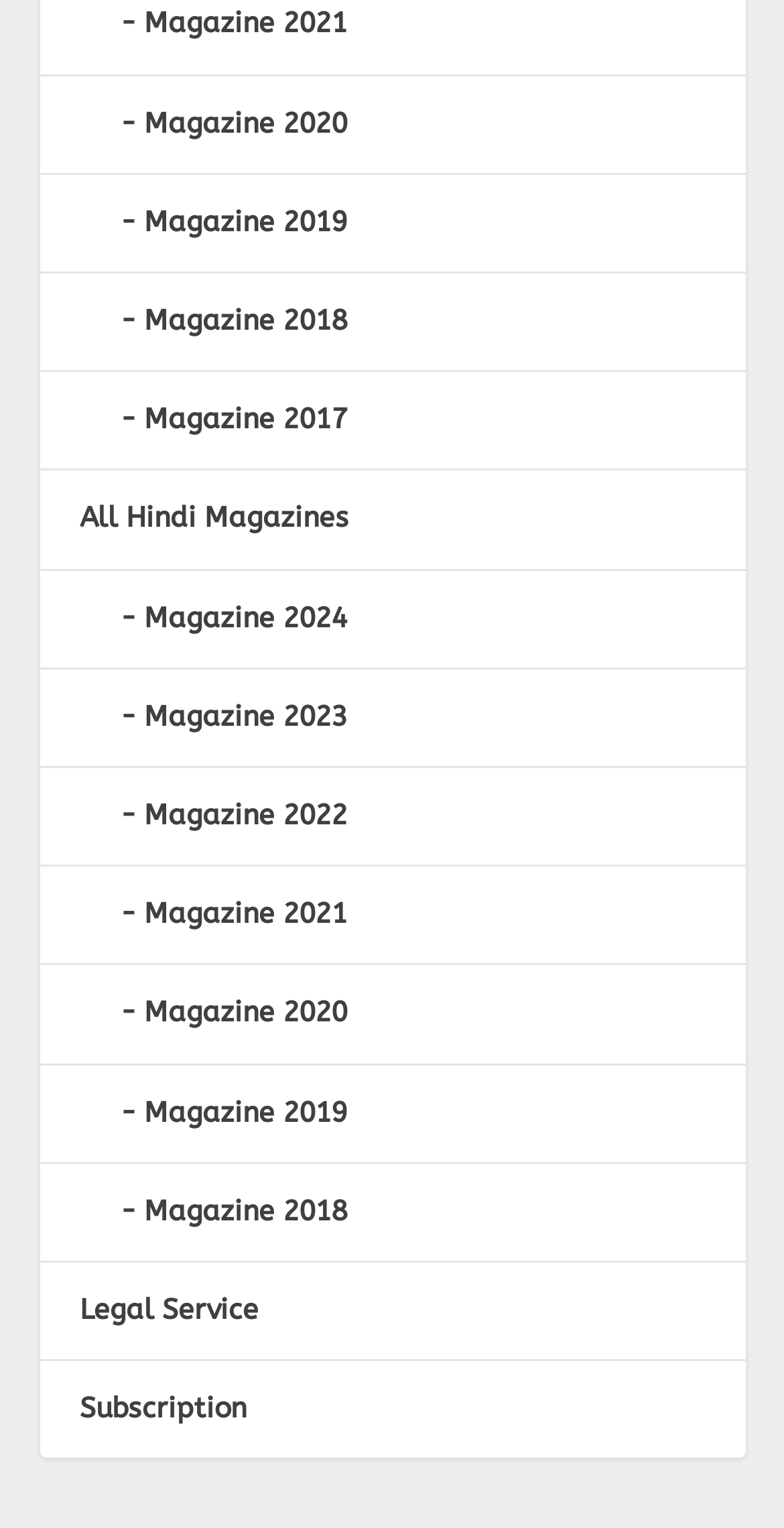Please identify the bounding box coordinates of the area that needs to be clicked to follow this instruction: "Browse all Hindi magazines".

[0.101, 0.328, 0.445, 0.351]